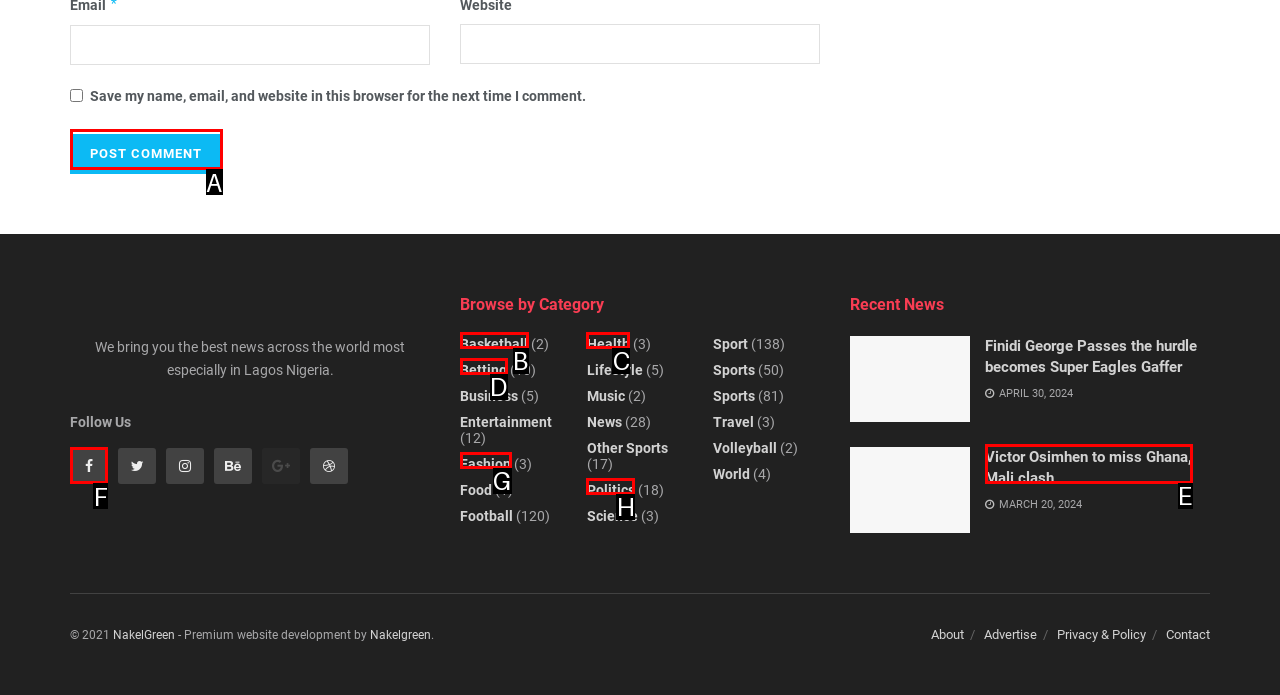Point out the HTML element I should click to achieve the following: Follow Ojodu Times on social media Reply with the letter of the selected element.

F